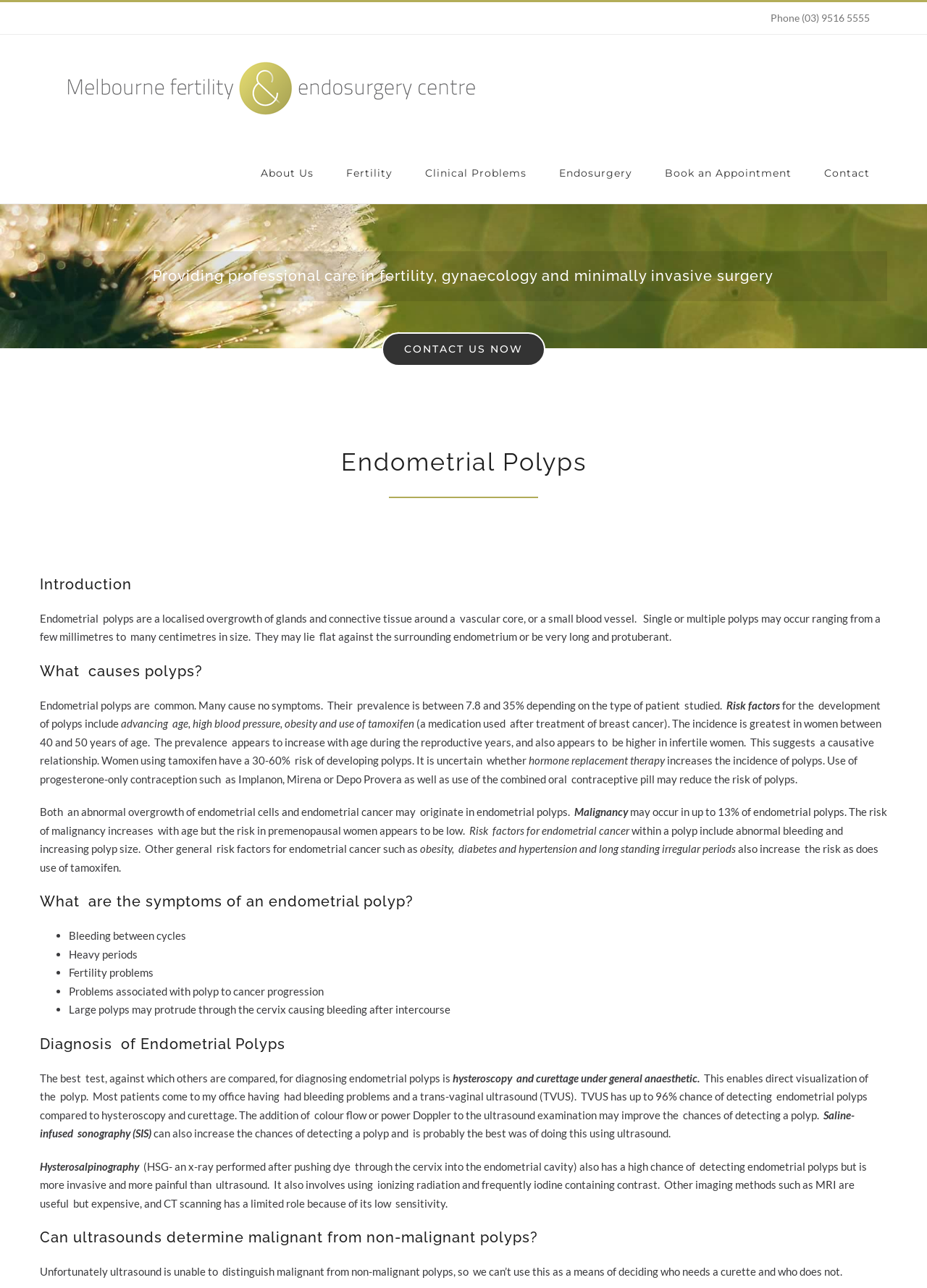Pinpoint the bounding box coordinates of the area that should be clicked to complete the following instruction: "Click the 'Endosurgery' link". The coordinates must be given as four float numbers between 0 and 1, i.e., [left, top, right, bottom].

[0.603, 0.111, 0.682, 0.158]